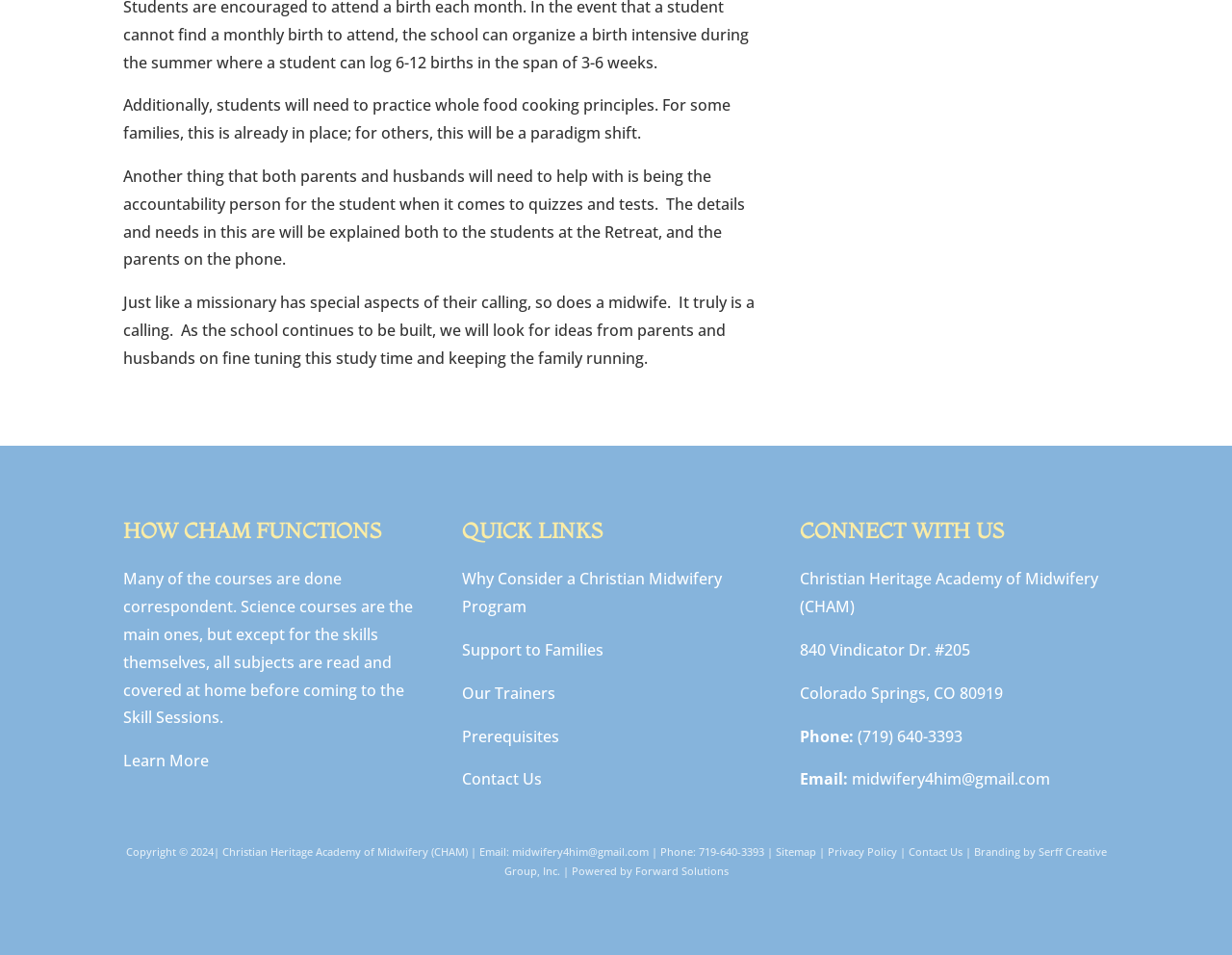From the screenshot, find the bounding box of the UI element matching this description: "Support to Families". Supply the bounding box coordinates in the form [left, top, right, bottom], each a float between 0 and 1.

[0.375, 0.669, 0.49, 0.692]